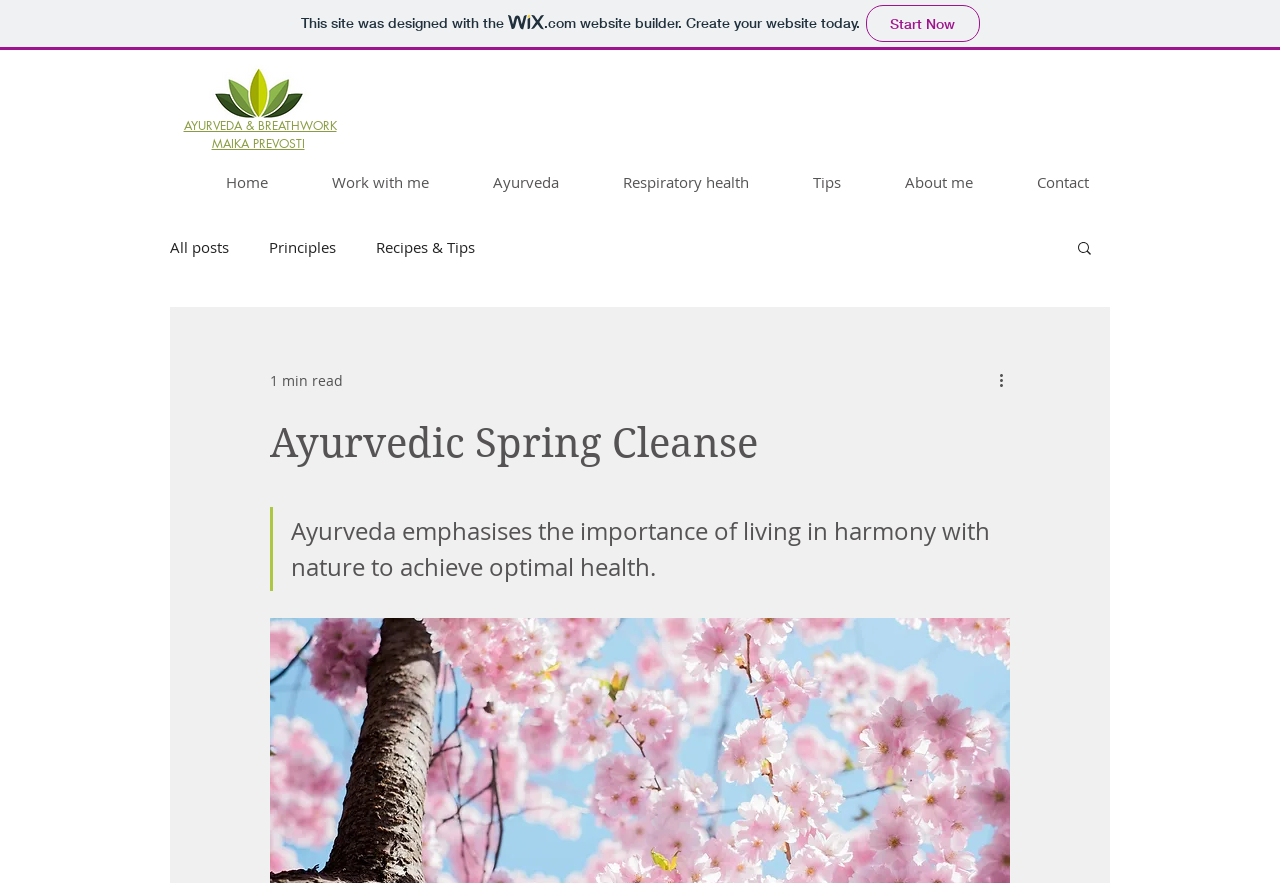What is the name of the author?
Please respond to the question with a detailed and informative answer.

I found the author's name by looking at the navigation menu at the top of the page, where it says 'MAIKA PREVOSTI'.